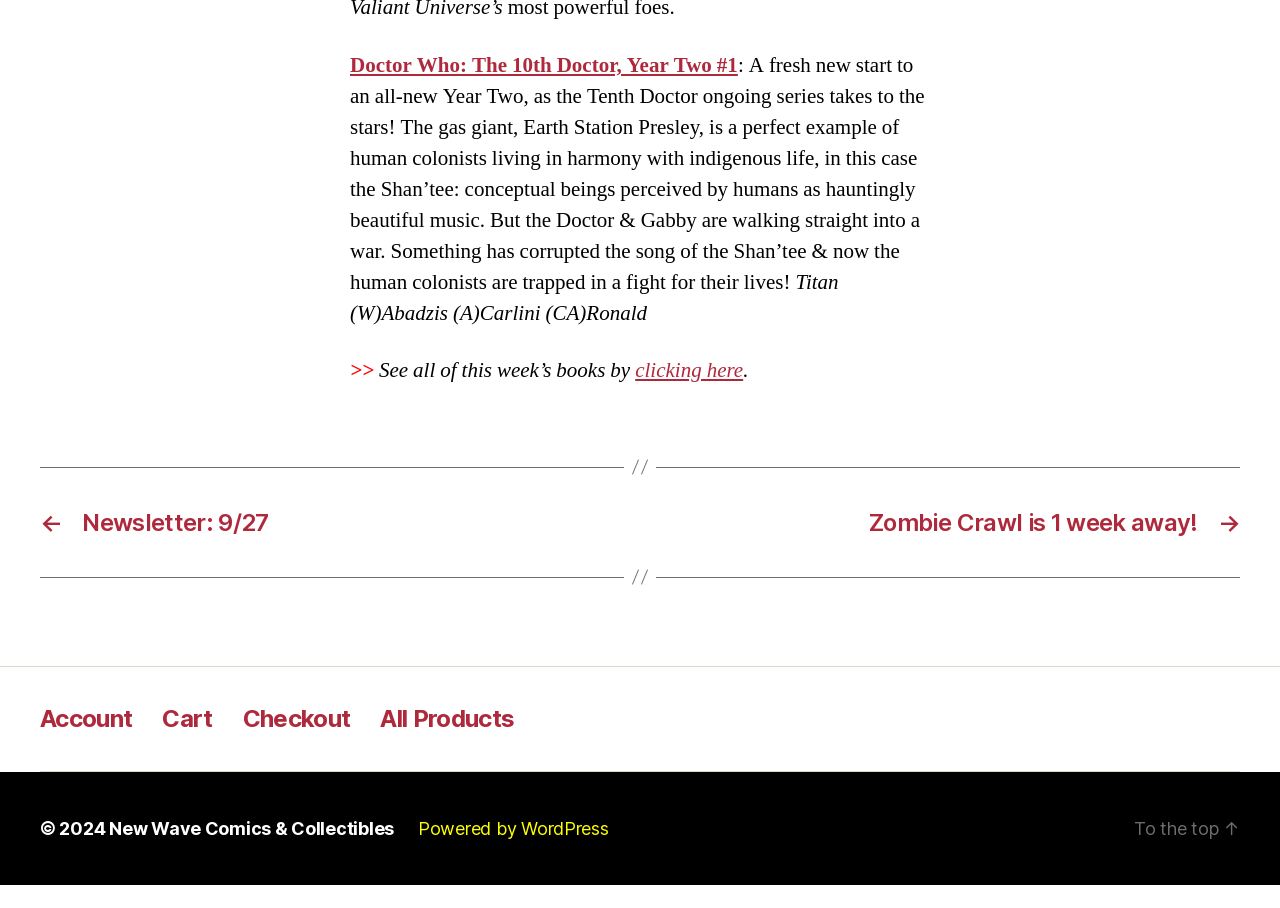Find and specify the bounding box coordinates that correspond to the clickable region for the instruction: "Go to the account page".

[0.031, 0.801, 0.103, 0.833]